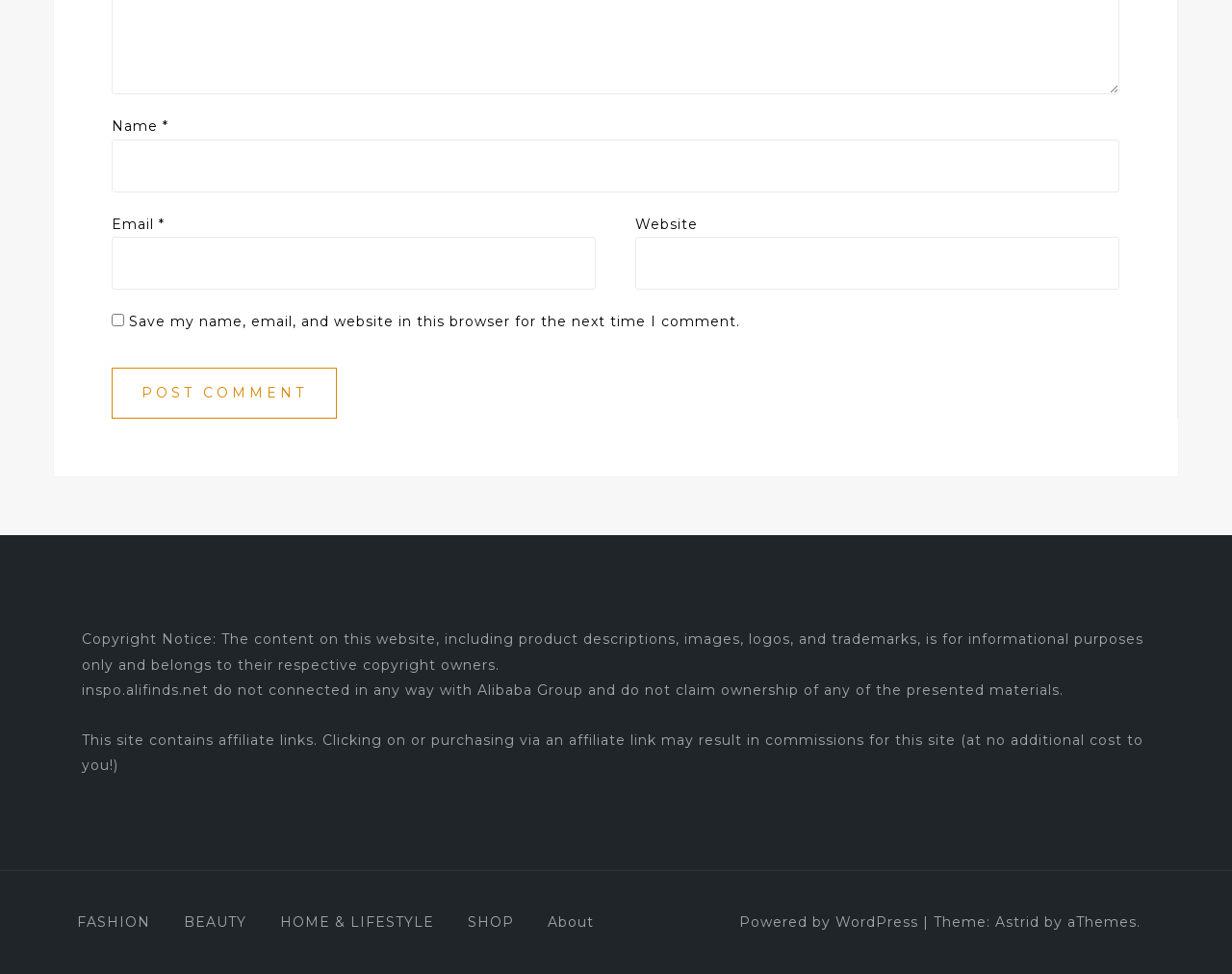Locate the bounding box coordinates of the element that should be clicked to execute the following instruction: "Enter your name".

[0.091, 0.143, 0.909, 0.197]